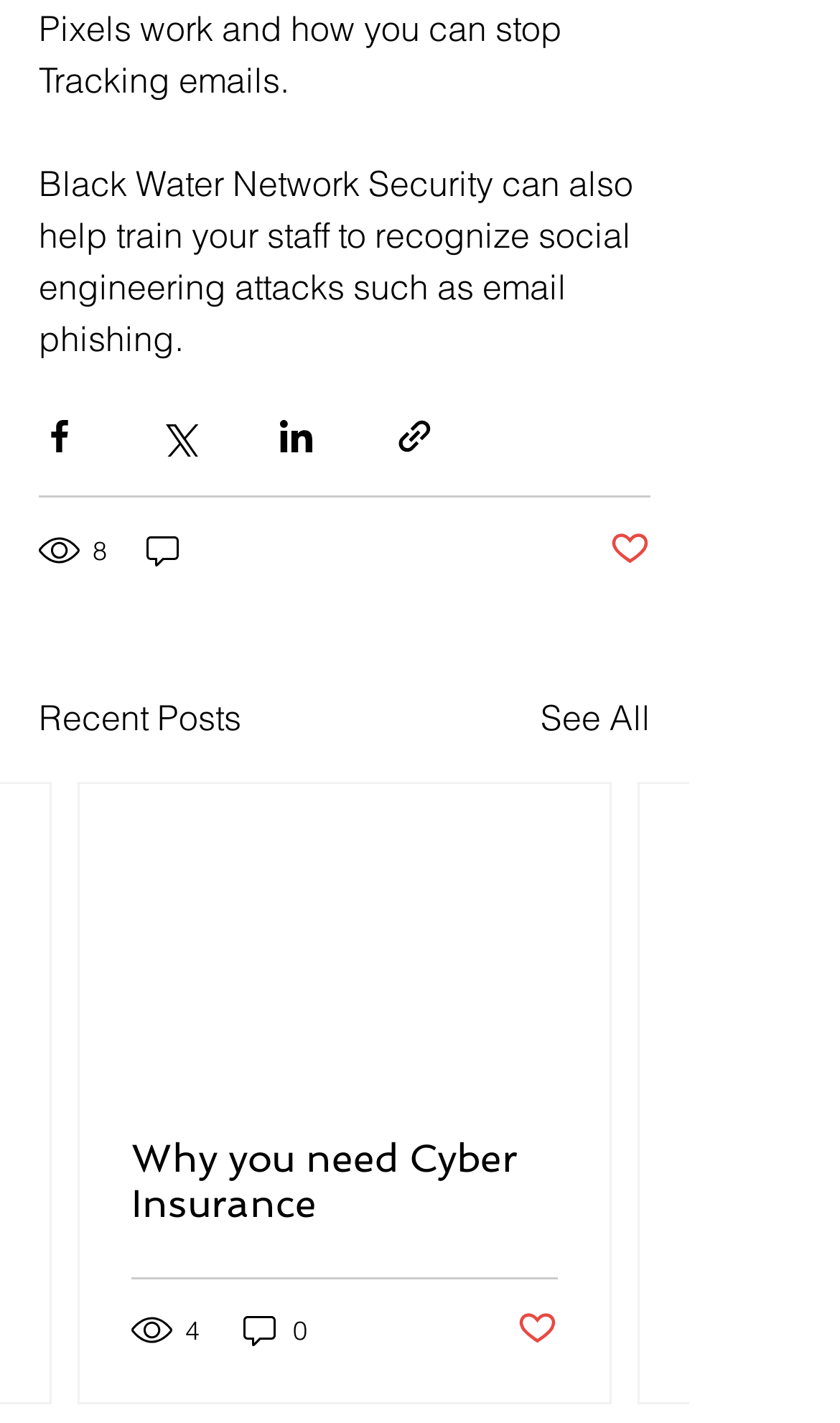Please find and report the bounding box coordinates of the element to click in order to perform the following action: "Share via Facebook". The coordinates should be expressed as four float numbers between 0 and 1, in the format [left, top, right, bottom].

[0.046, 0.293, 0.095, 0.321]